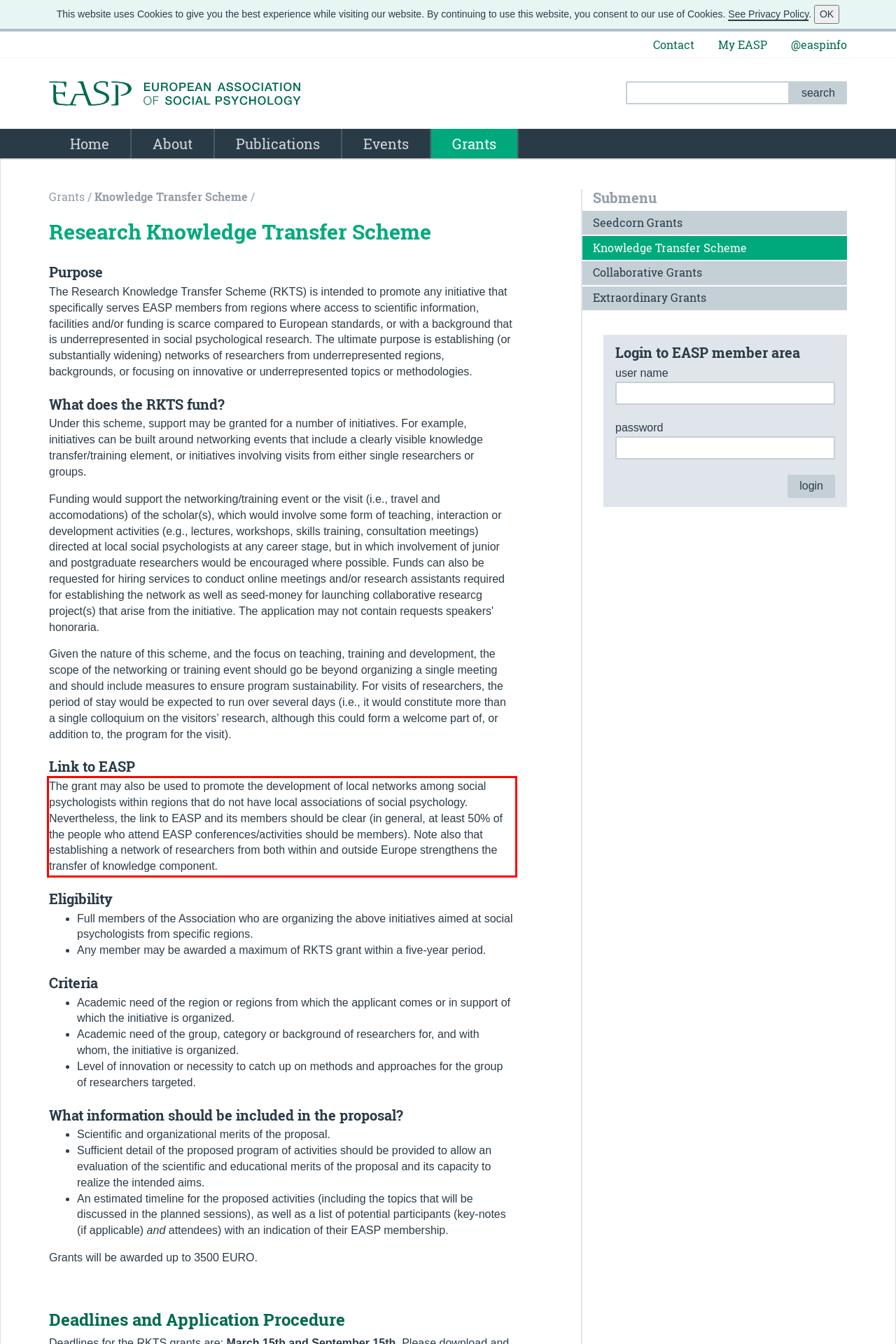Examine the webpage screenshot and use OCR to recognize and output the text within the red bounding box.

The grant may also be used to promote the development of local networks among social psychologists within regions that do not have local associations of social psychology. Nevertheless, the link to EASP and its members should be clear (in general, at least 50% of the people who attend EASP conferences/activities should be members). Note also that establishing a network of researchers from both within and outside Europe strengthens the transfer of knowledge component.